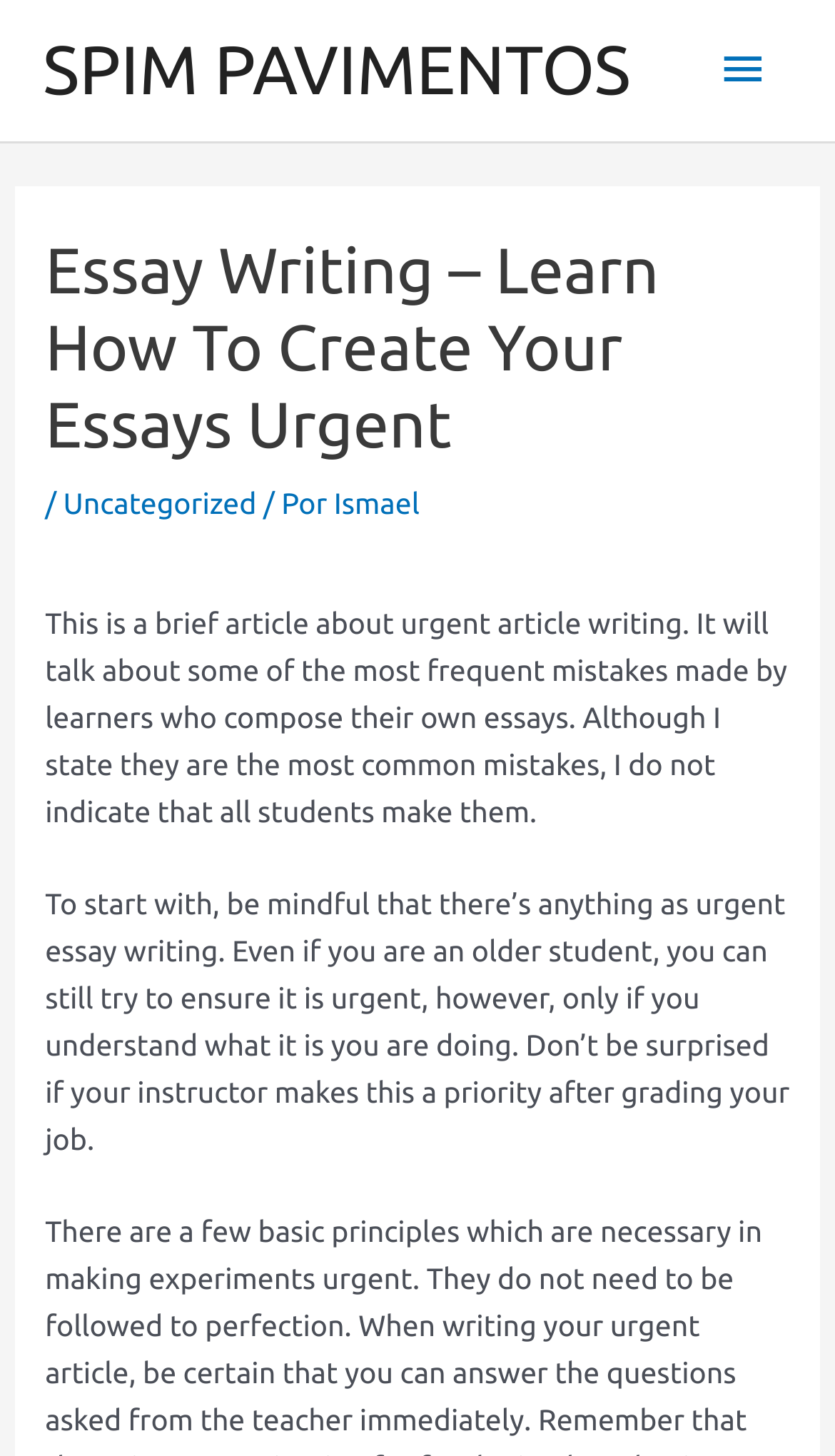Can you find the bounding box coordinates for the UI element given this description: "Menú principal"? Provide the coordinates as four float numbers between 0 and 1: [left, top, right, bottom].

[0.83, 0.012, 0.949, 0.084]